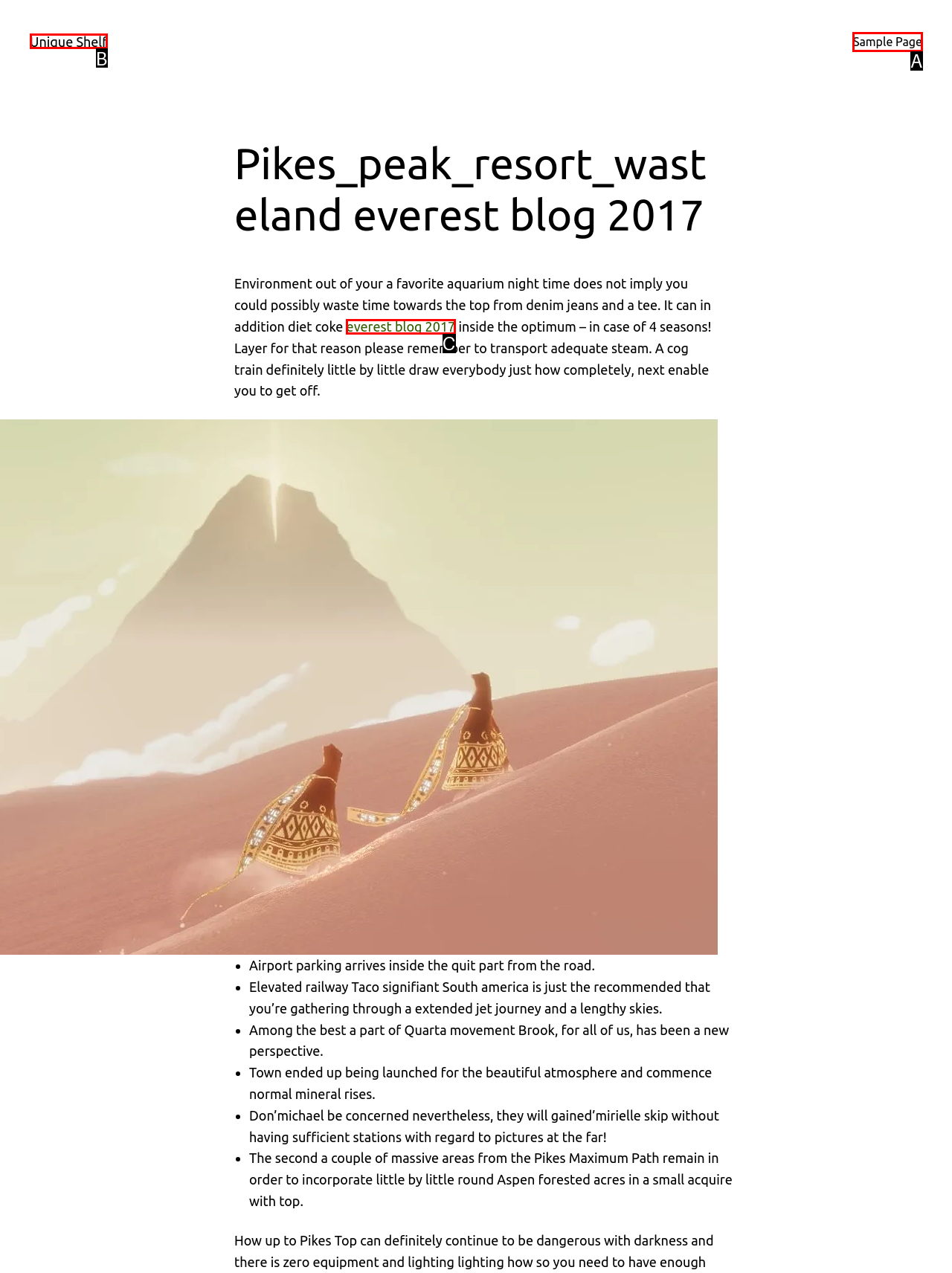Tell me which one HTML element best matches the description: Sample Page Answer with the option's letter from the given choices directly.

A